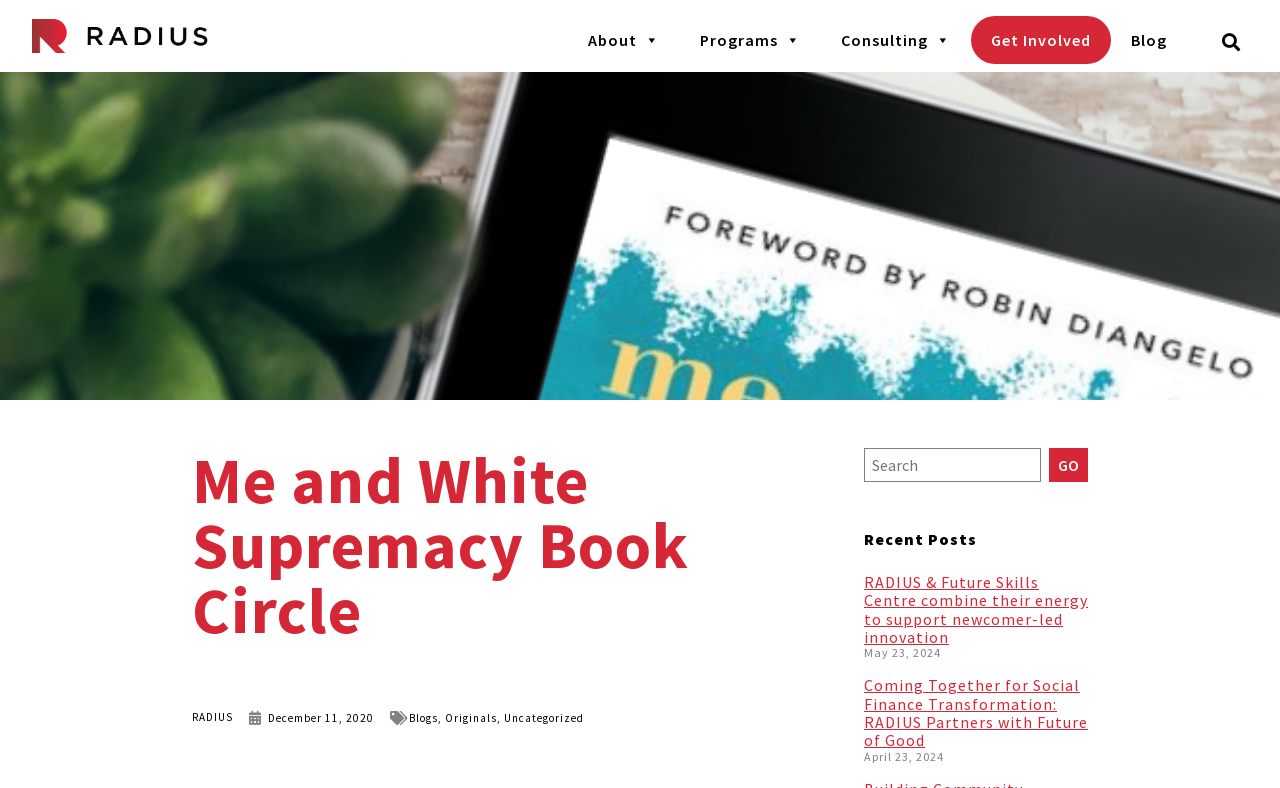Locate the bounding box coordinates of the UI element described by: "parent_node: Search value="Go"". Provide the coordinates as four float numbers between 0 and 1, formatted as [left, top, right, bottom].

[0.82, 0.569, 0.85, 0.612]